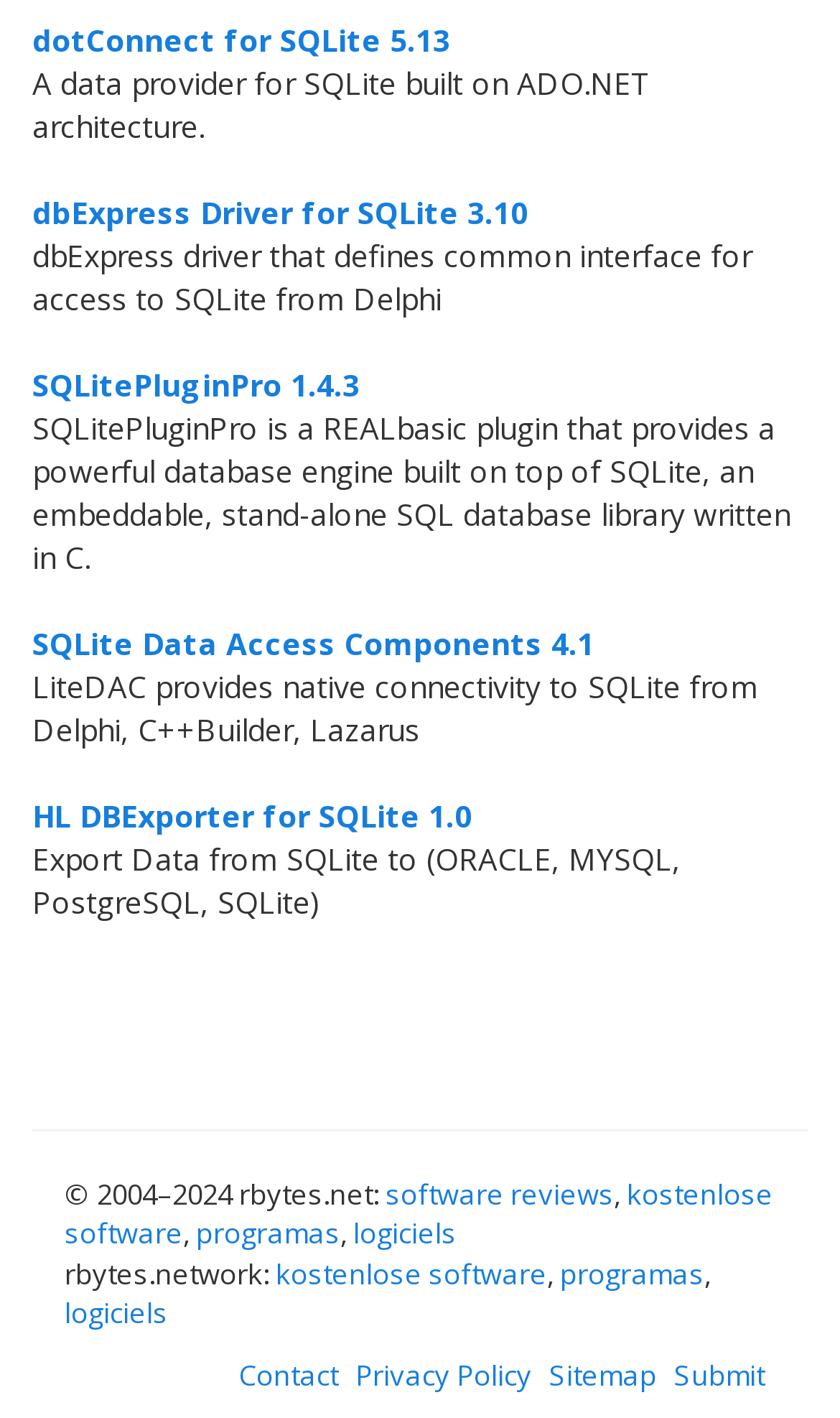Please identify the bounding box coordinates of the region to click in order to complete the given instruction: "visit dbExpress Driver for SQLite 3.10". The coordinates should be four float numbers between 0 and 1, i.e., [left, top, right, bottom].

[0.038, 0.135, 0.628, 0.164]